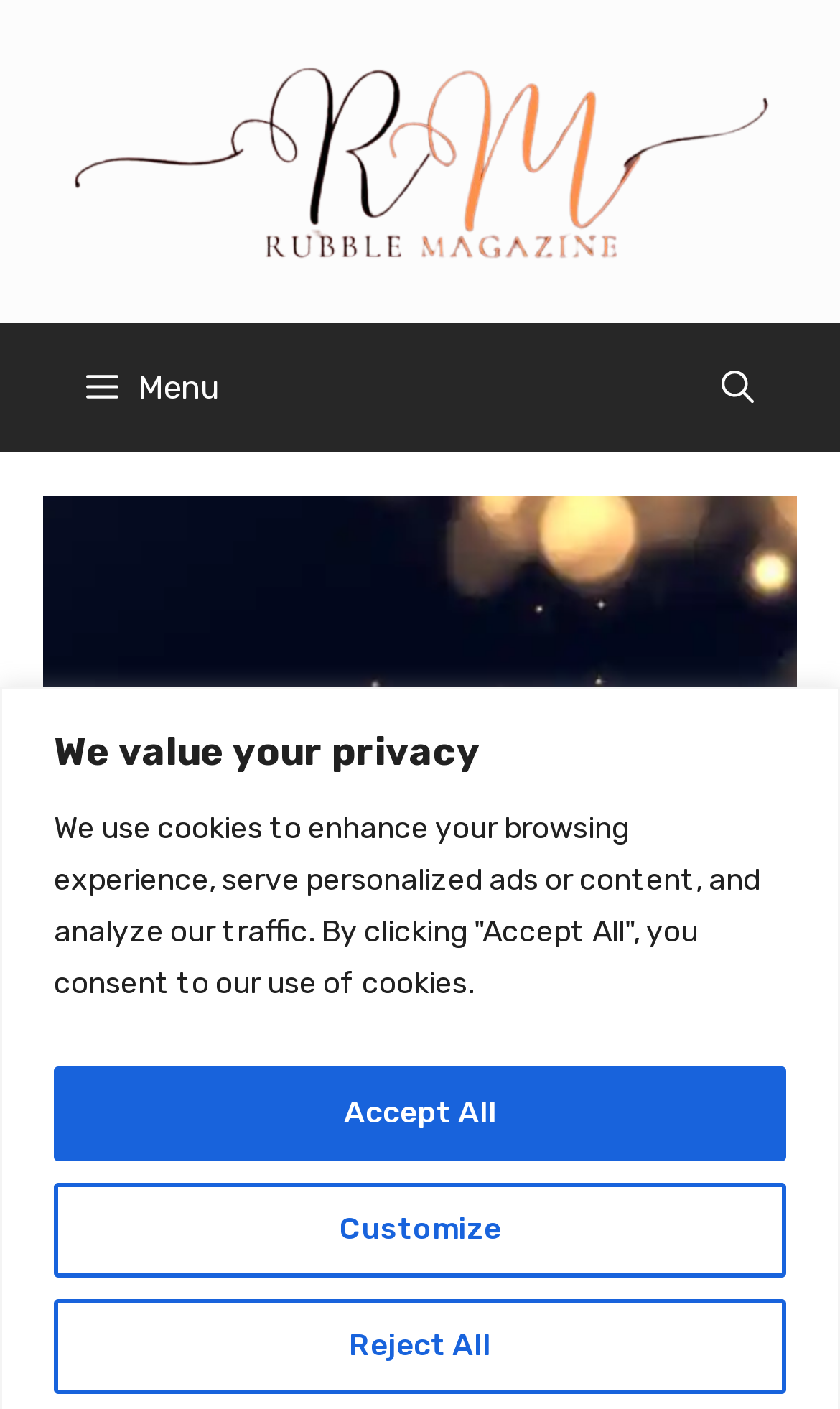Find the bounding box coordinates for the element described here: "parent_node: Tìm kiếm name="s"".

None